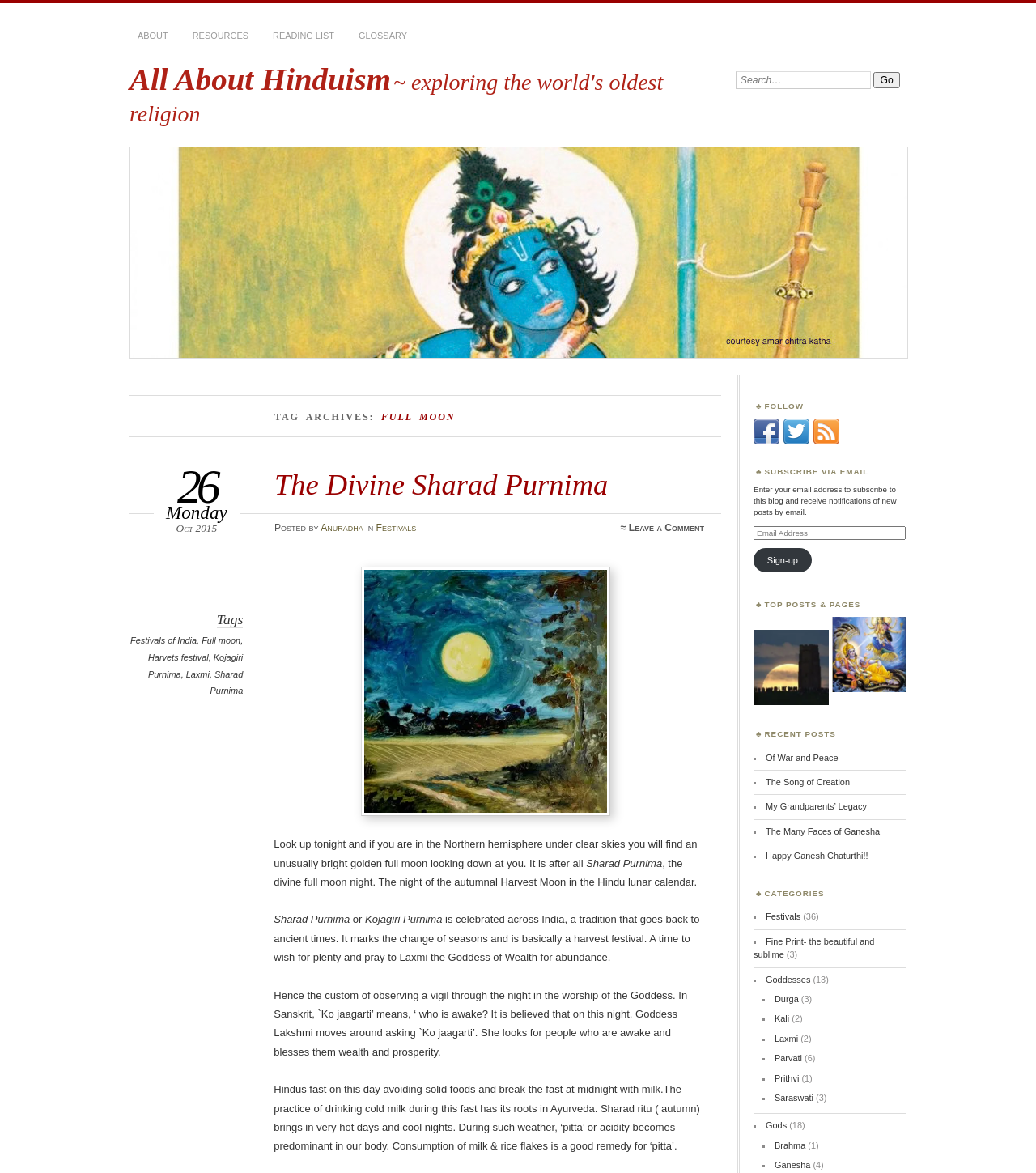Determine the bounding box coordinates of the element's region needed to click to follow the instruction: "Go to the About page". Provide these coordinates as four float numbers between 0 and 1, formatted as [left, top, right, bottom].

[0.125, 0.023, 0.17, 0.039]